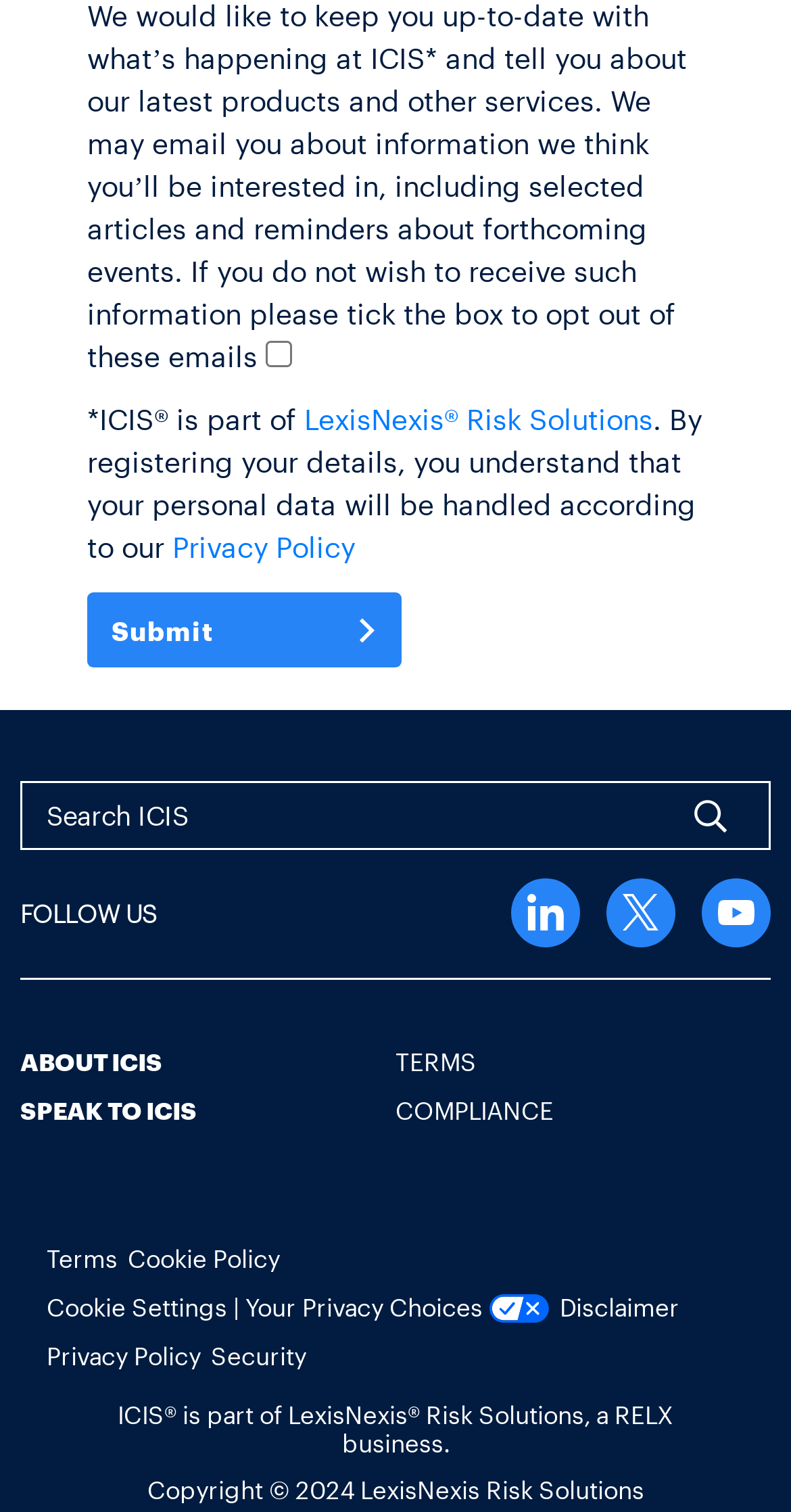Extract the bounding box coordinates for the described element: "LexisNexis® Risk Solutions". The coordinates should be represented as four float numbers between 0 and 1: [left, top, right, bottom].

[0.364, 0.925, 0.738, 0.947]